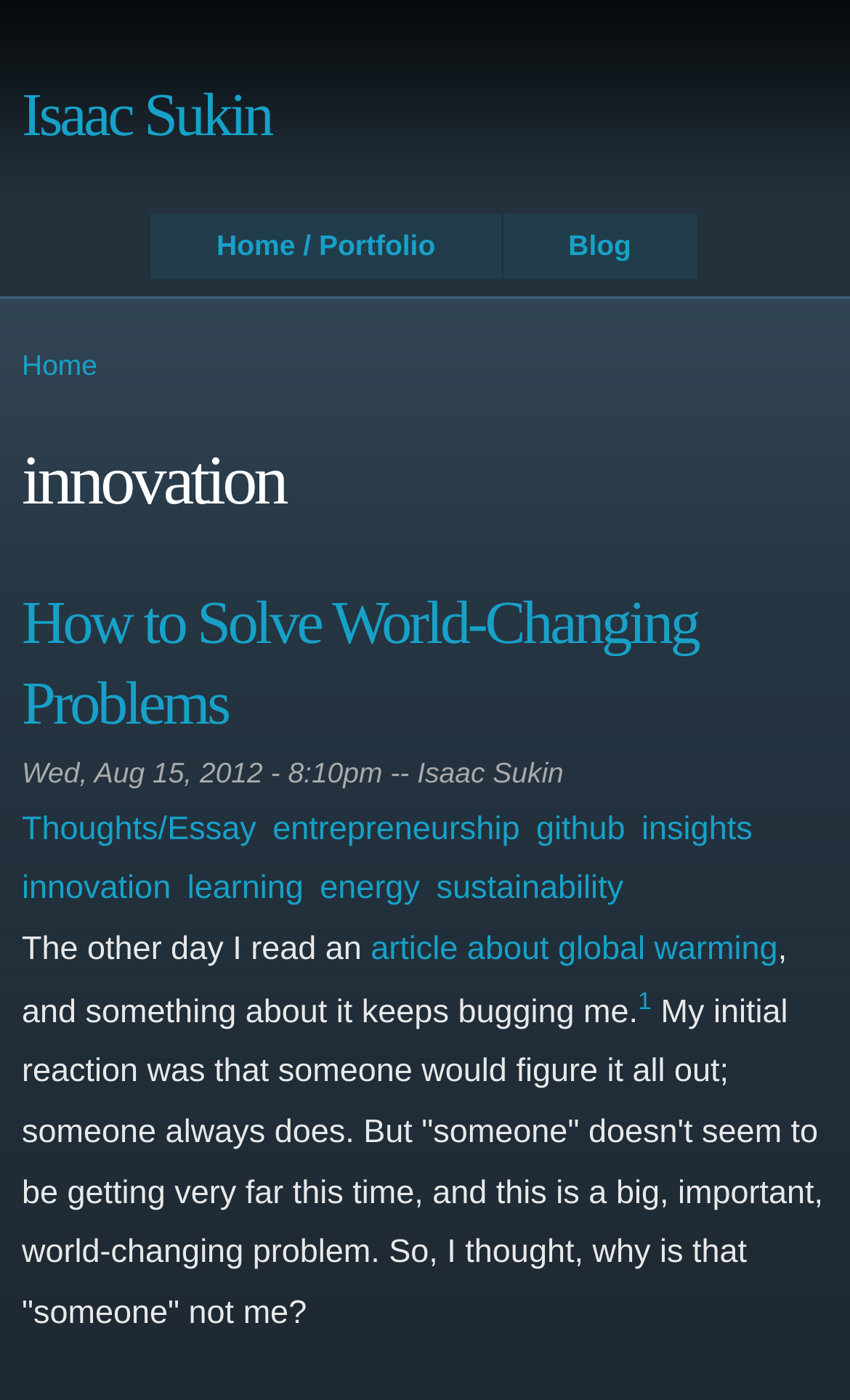Predict the bounding box of the UI element based on the description: "Isaac Sukin". The coordinates should be four float numbers between 0 and 1, formatted as [left, top, right, bottom].

[0.026, 0.059, 0.319, 0.107]